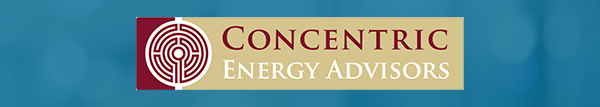What shape is the stylized design in the logo?
Please interpret the details in the image and answer the question thoroughly.

The stylized design in the logo is circular in shape, which may symbolize the firm's strategic and coordinated approach to advisory services, emphasizing their expertise in capital market strategies and utility regulation practices.